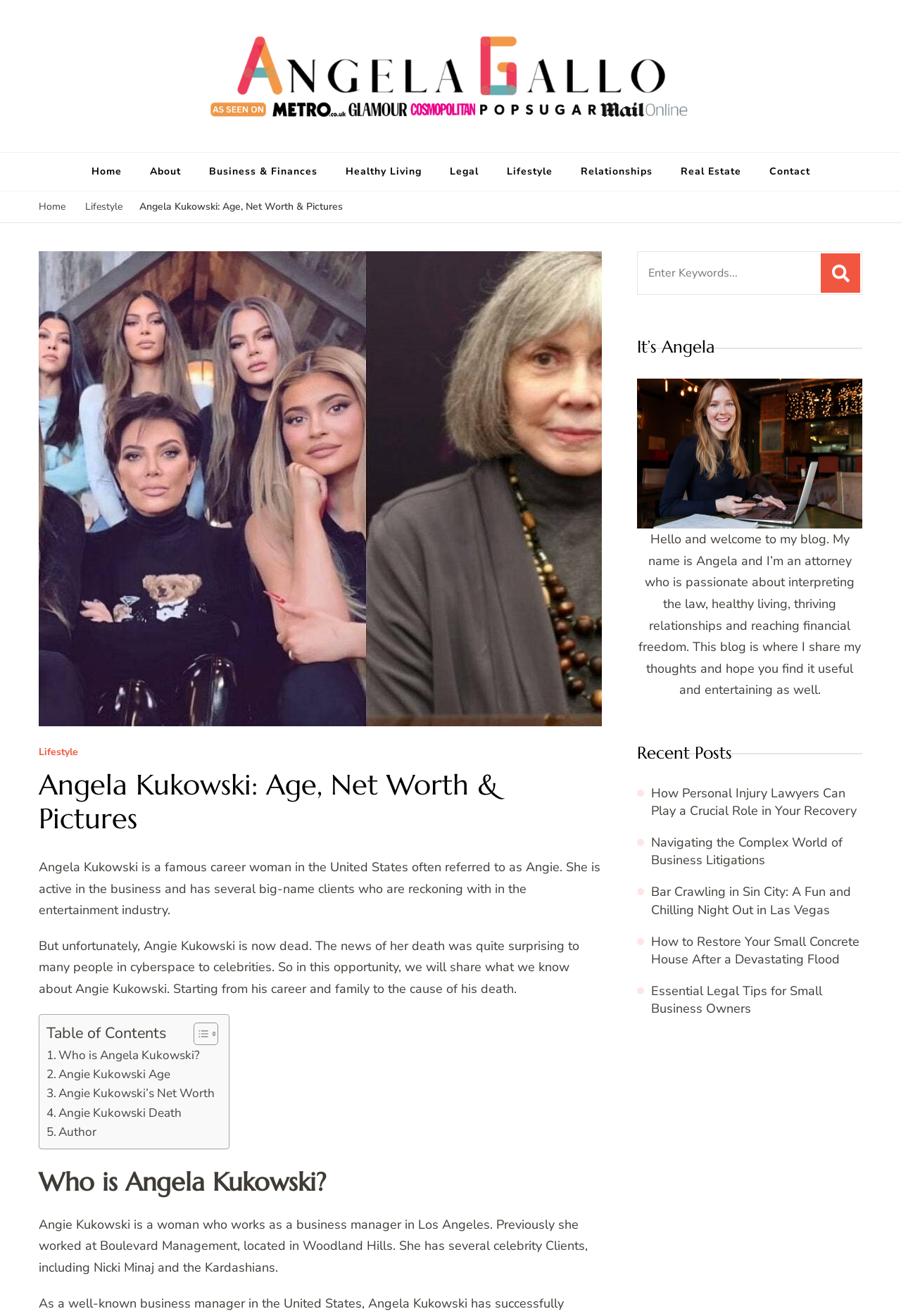Locate the bounding box coordinates of the clickable area to execute the instruction: "Read about Angie Kukowski's age". Provide the coordinates as four float numbers between 0 and 1, represented as [left, top, right, bottom].

[0.052, 0.809, 0.189, 0.824]